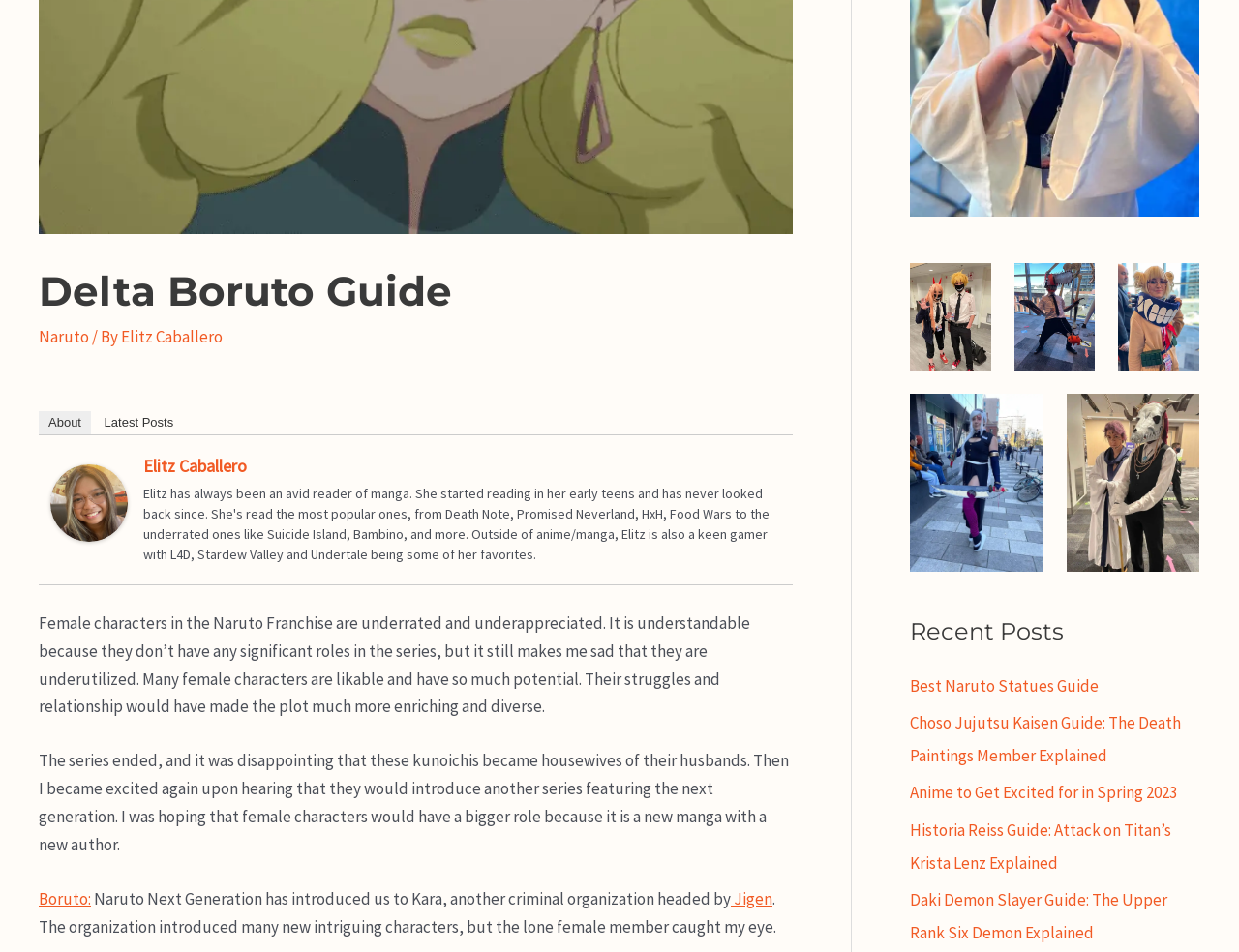Please predict the bounding box coordinates (top-left x, top-left y, bottom-right x, bottom-right y) for the UI element in the screenshot that fits the description: Latest Posts

[0.076, 0.432, 0.148, 0.456]